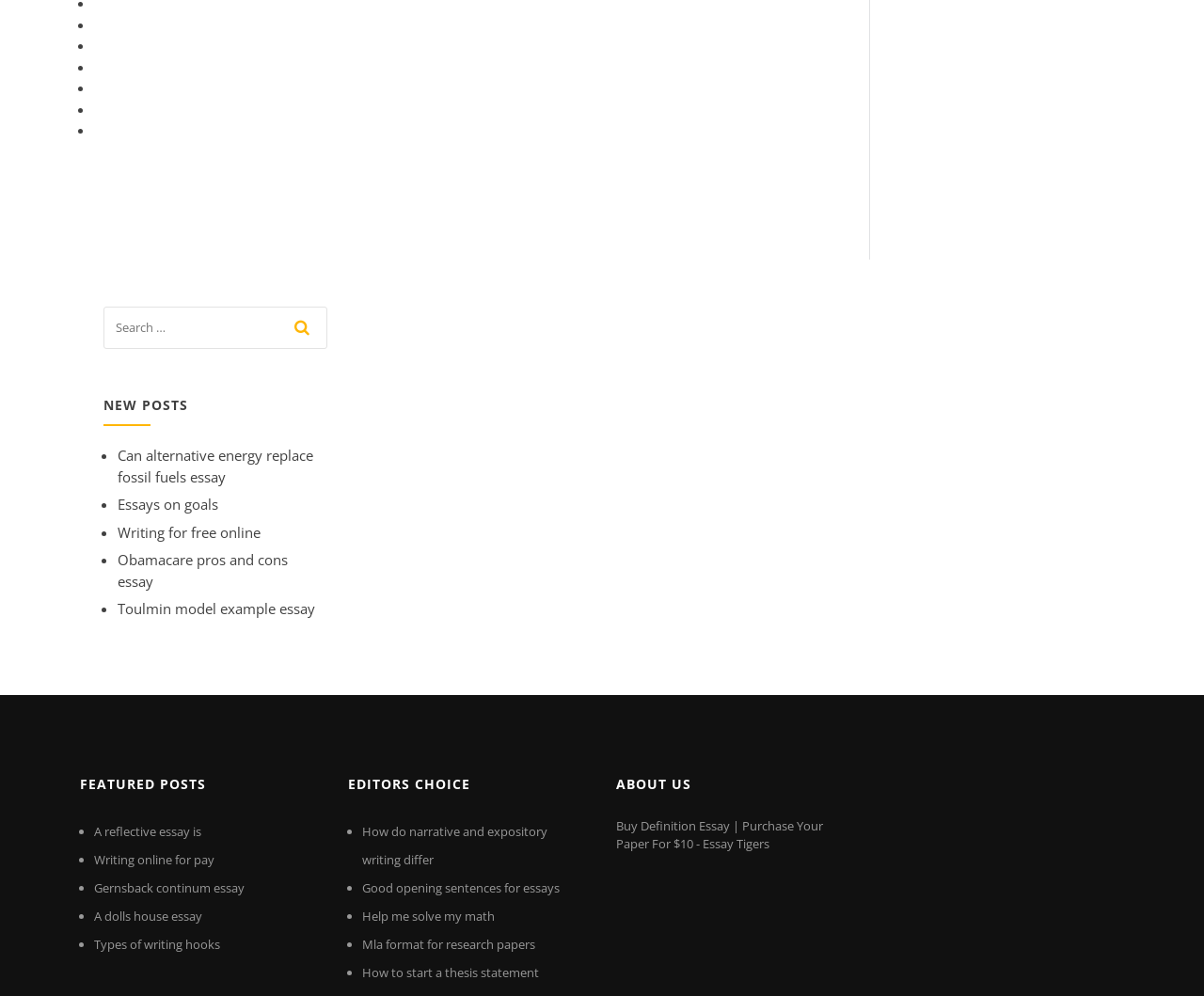Please determine the bounding box coordinates, formatted as (top-left x, top-left y, bottom-right x, bottom-right y), with all values as floating point numbers between 0 and 1. Identify the bounding box of the region described as: Types of writing hooks

[0.078, 0.939, 0.183, 0.956]